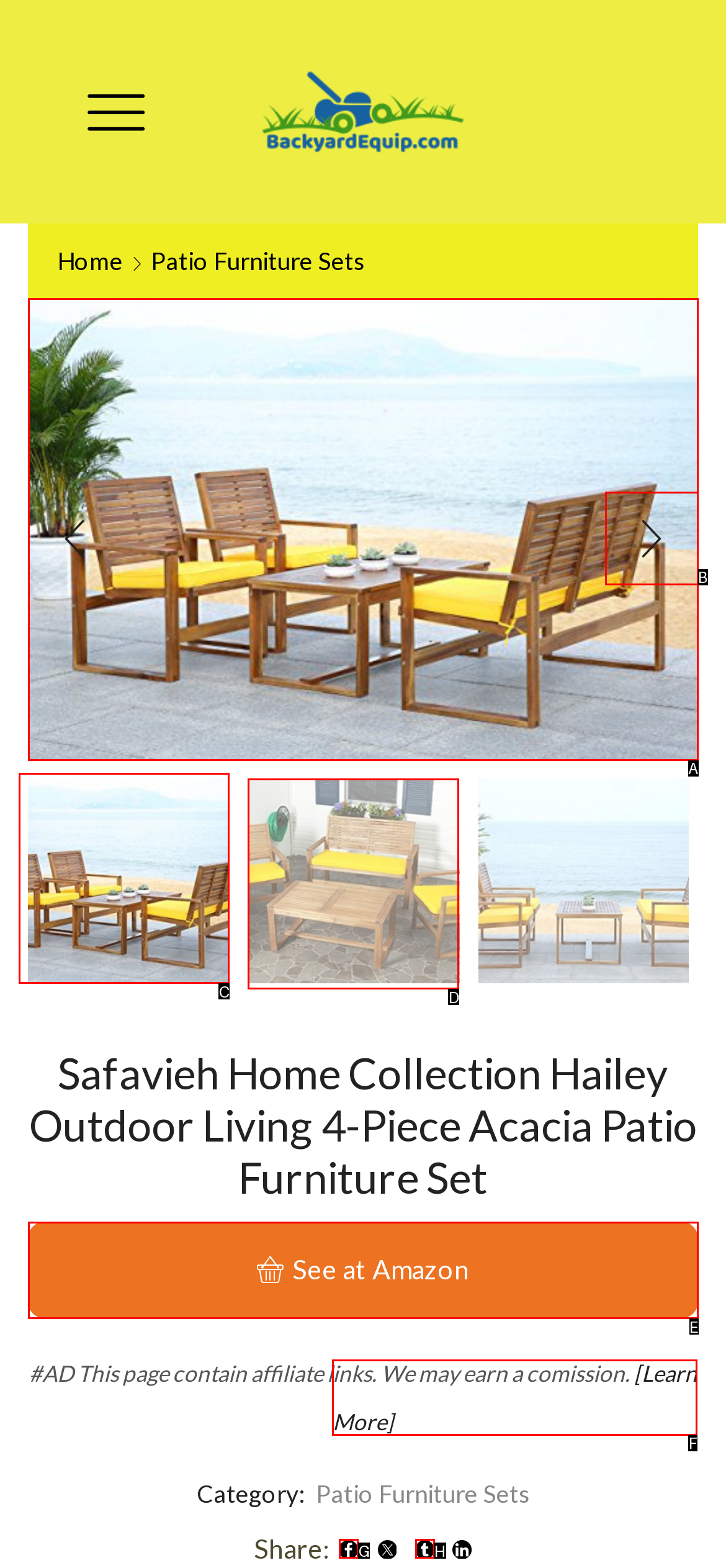Match the HTML element to the given description: See at Amazon
Indicate the option by its letter.

E